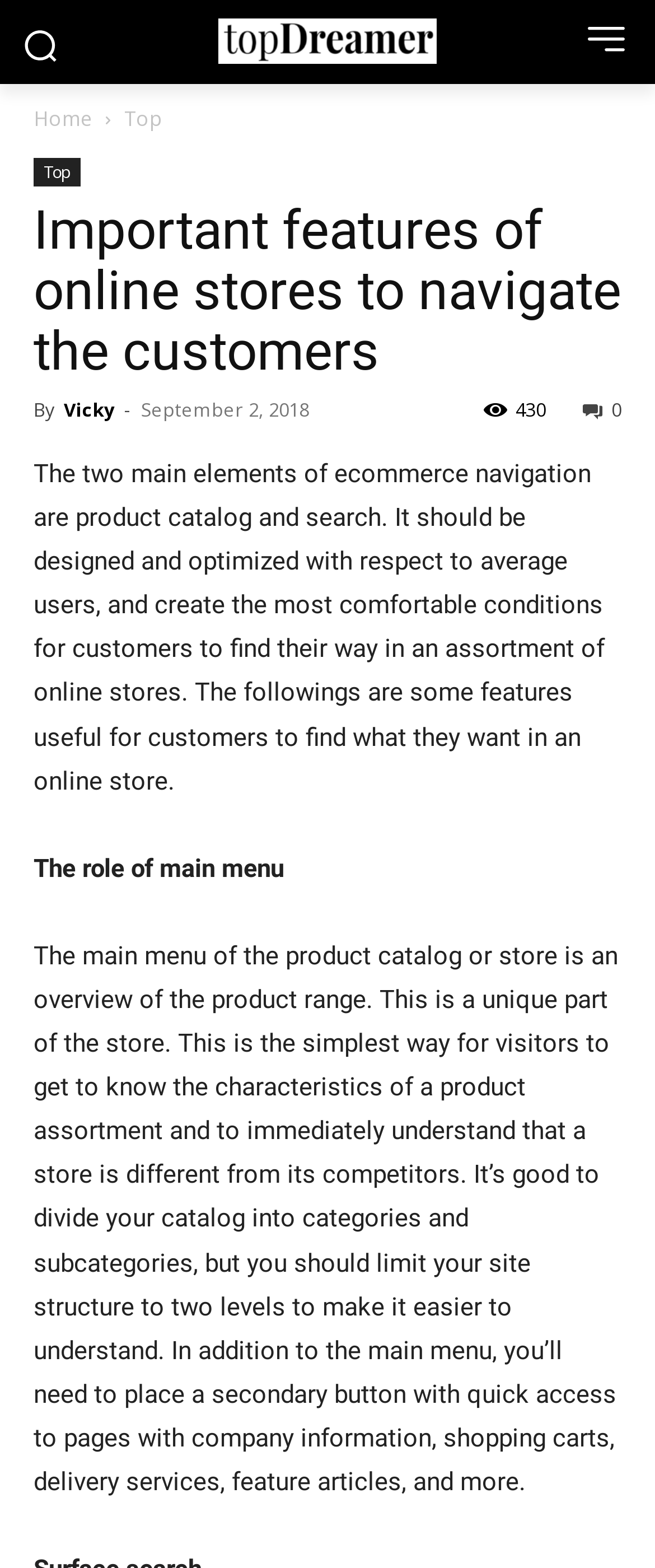Determine the heading of the webpage and extract its text content.

Important features of online stores to navigate the customers